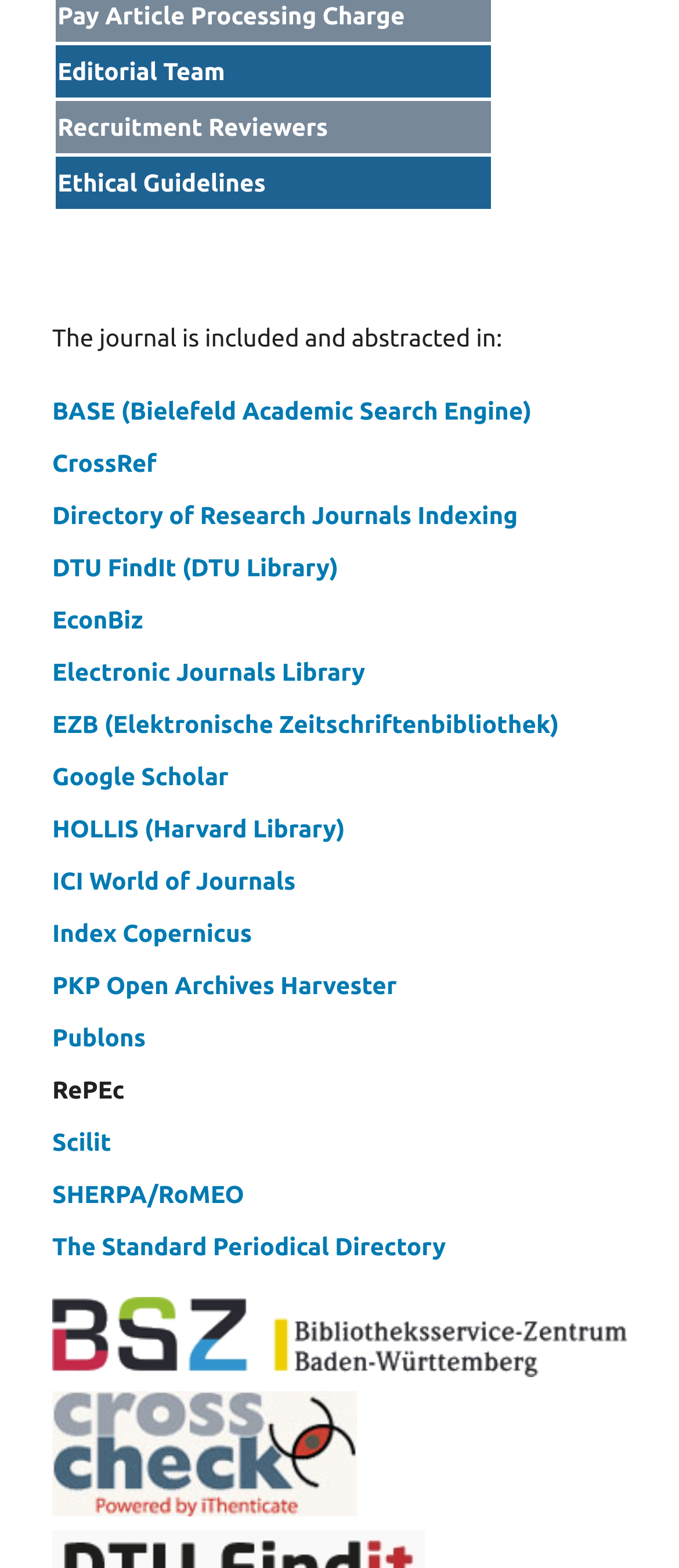Show the bounding box coordinates of the region that should be clicked to follow the instruction: "Check CrossRef."

[0.077, 0.286, 0.231, 0.304]